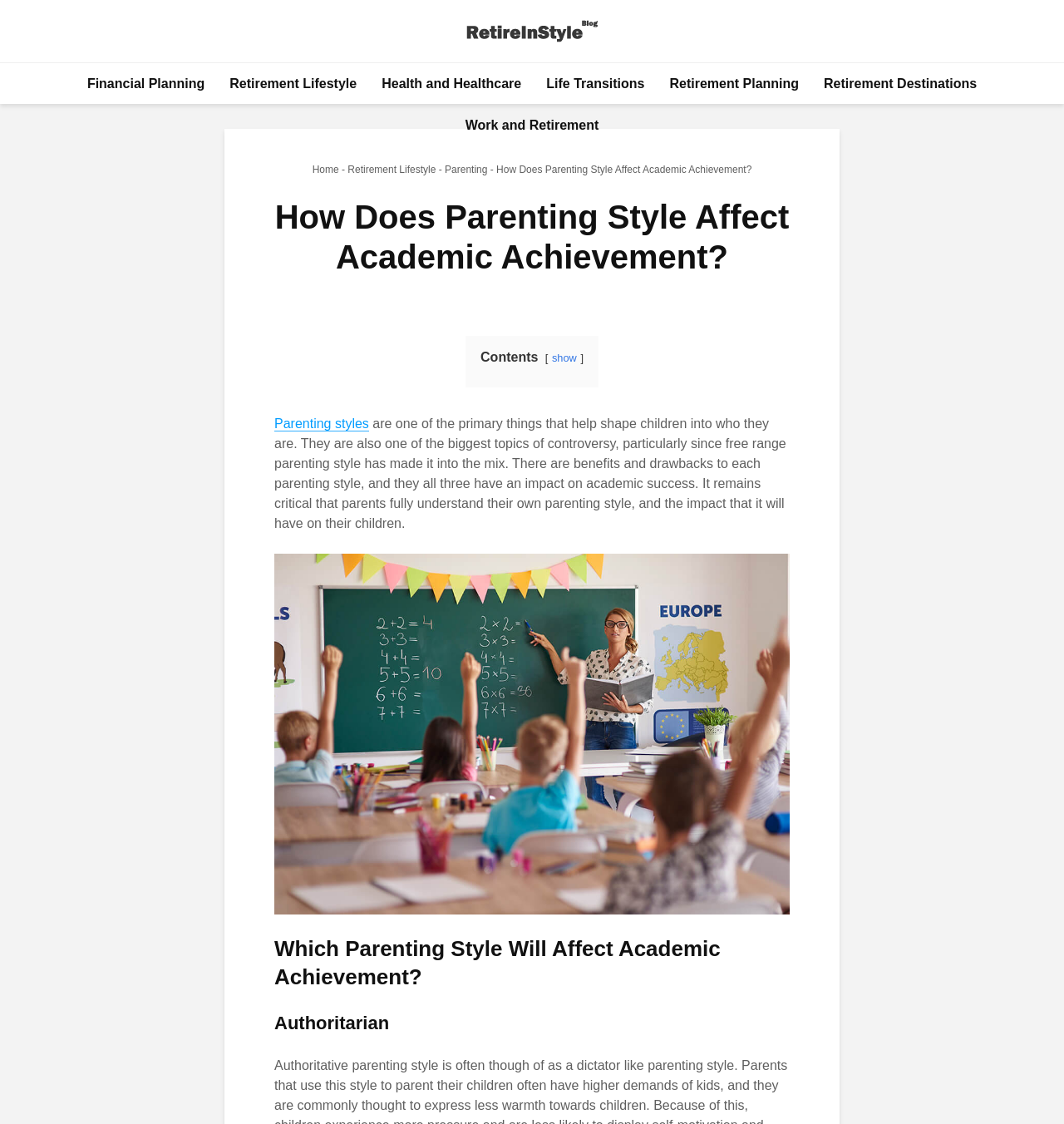Please identify the bounding box coordinates of the element's region that I should click in order to complete the following instruction: "Click on 'Retire In Style'". The bounding box coordinates consist of four float numbers between 0 and 1, i.e., [left, top, right, bottom].

[0.438, 0.021, 0.562, 0.033]